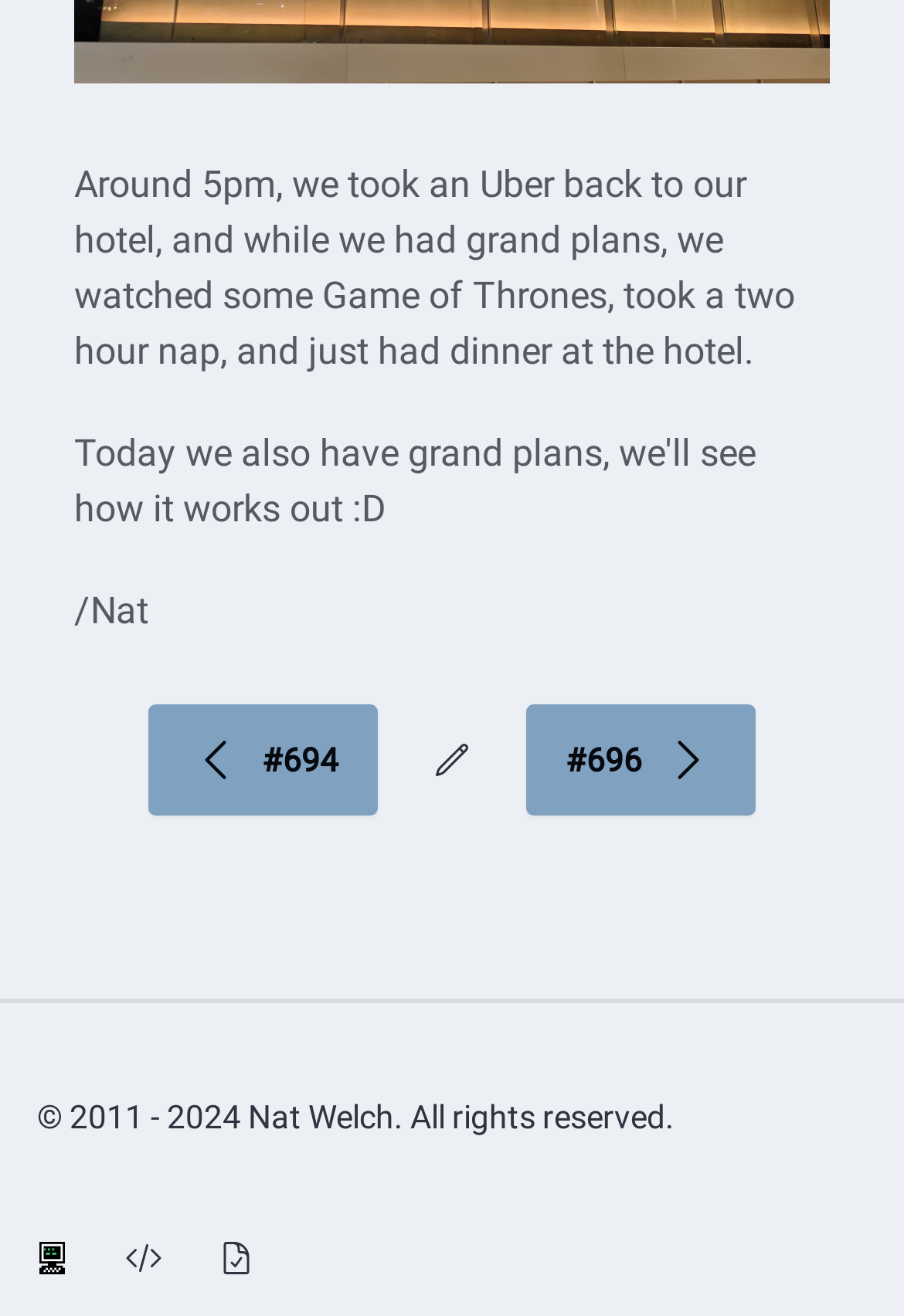How many links are in the main content area?
Please look at the screenshot and answer in one word or a short phrase.

3